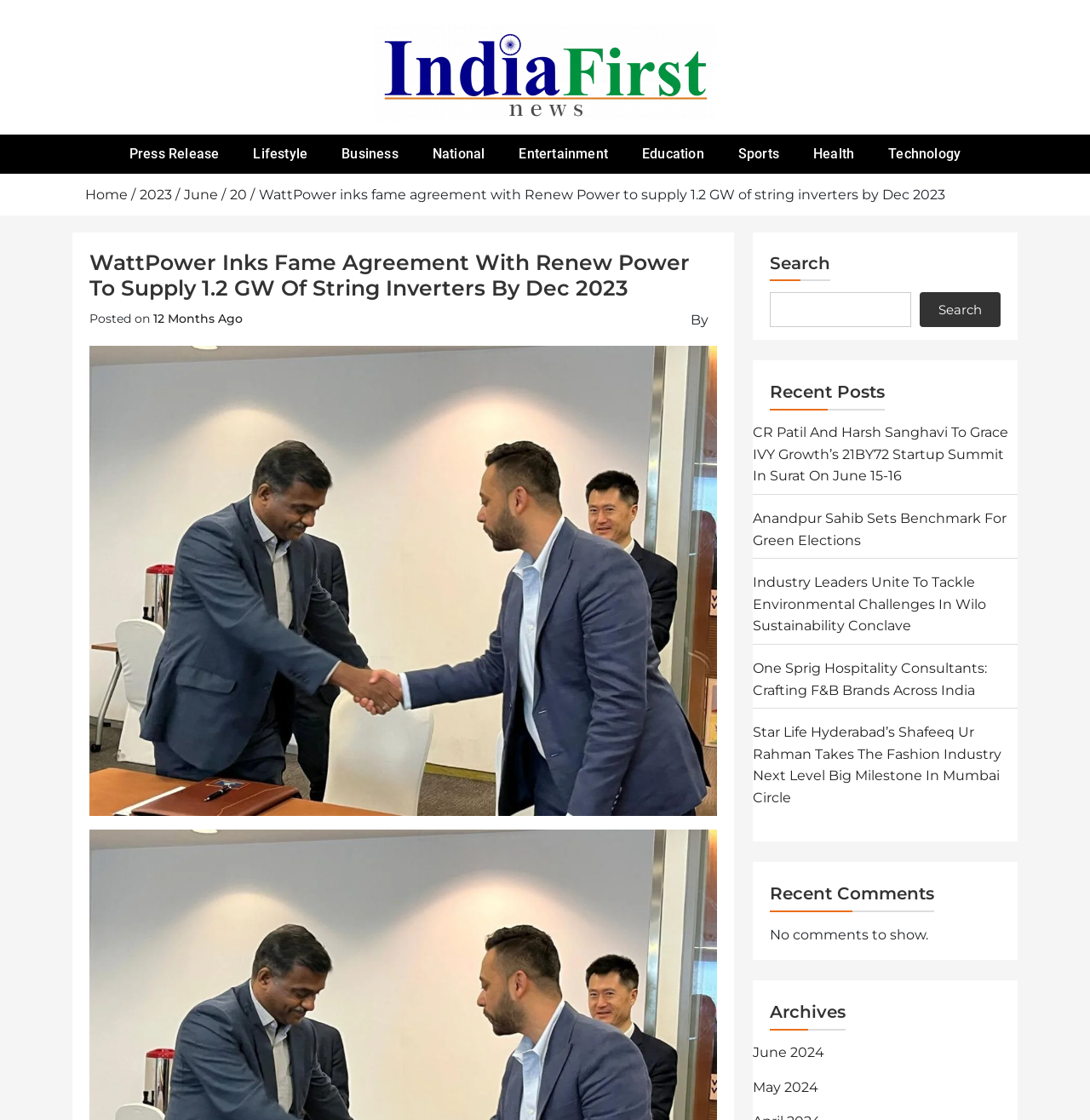Locate the bounding box coordinates of the element to click to perform the following action: 'View the 'Recent Posts''. The coordinates should be given as four float values between 0 and 1, in the form of [left, top, right, bottom].

[0.706, 0.337, 0.812, 0.367]